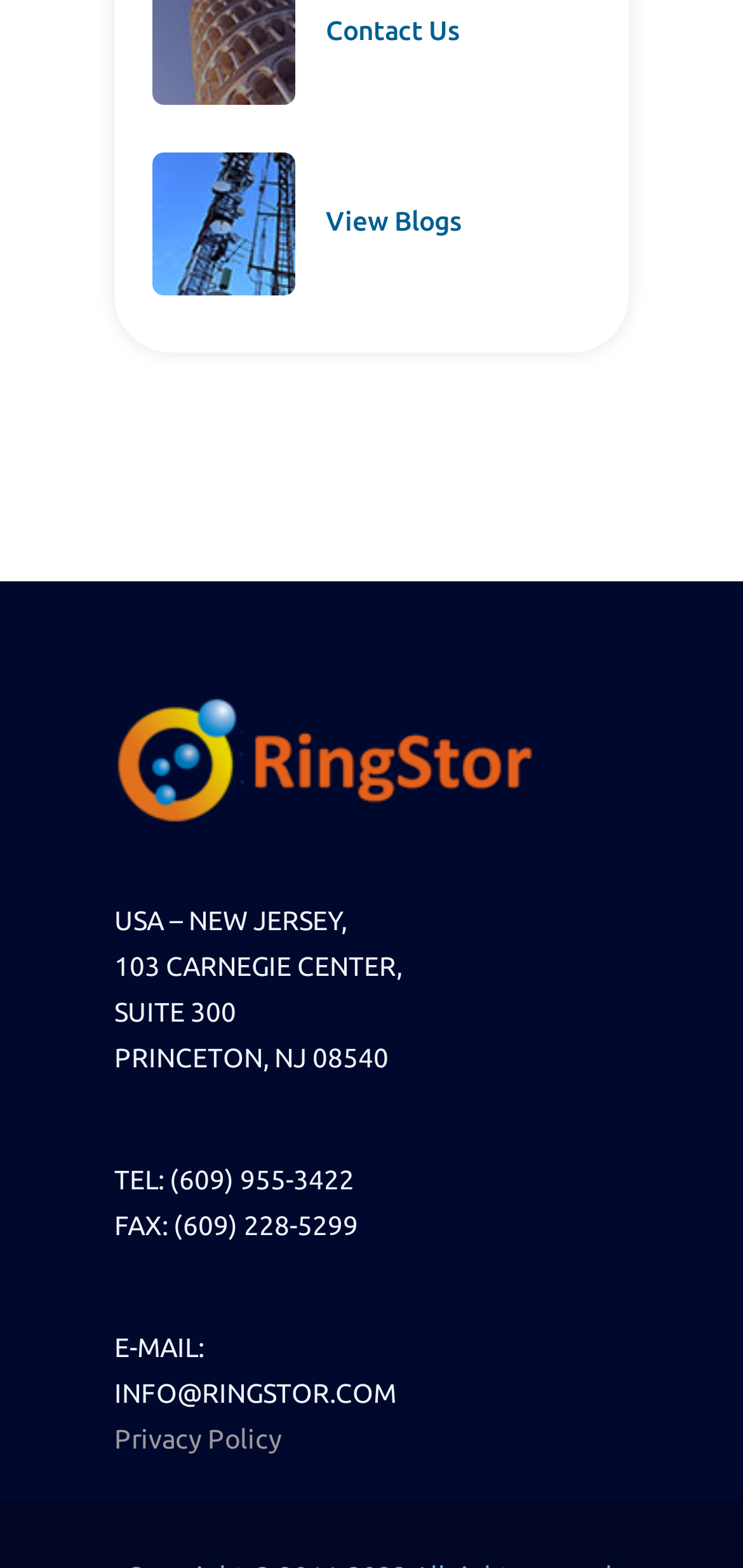Using the given element description, provide the bounding box coordinates (top-left x, top-left y, bottom-right x, bottom-right y) for the corresponding UI element in the screenshot: SUITE 300

[0.154, 0.636, 0.318, 0.655]